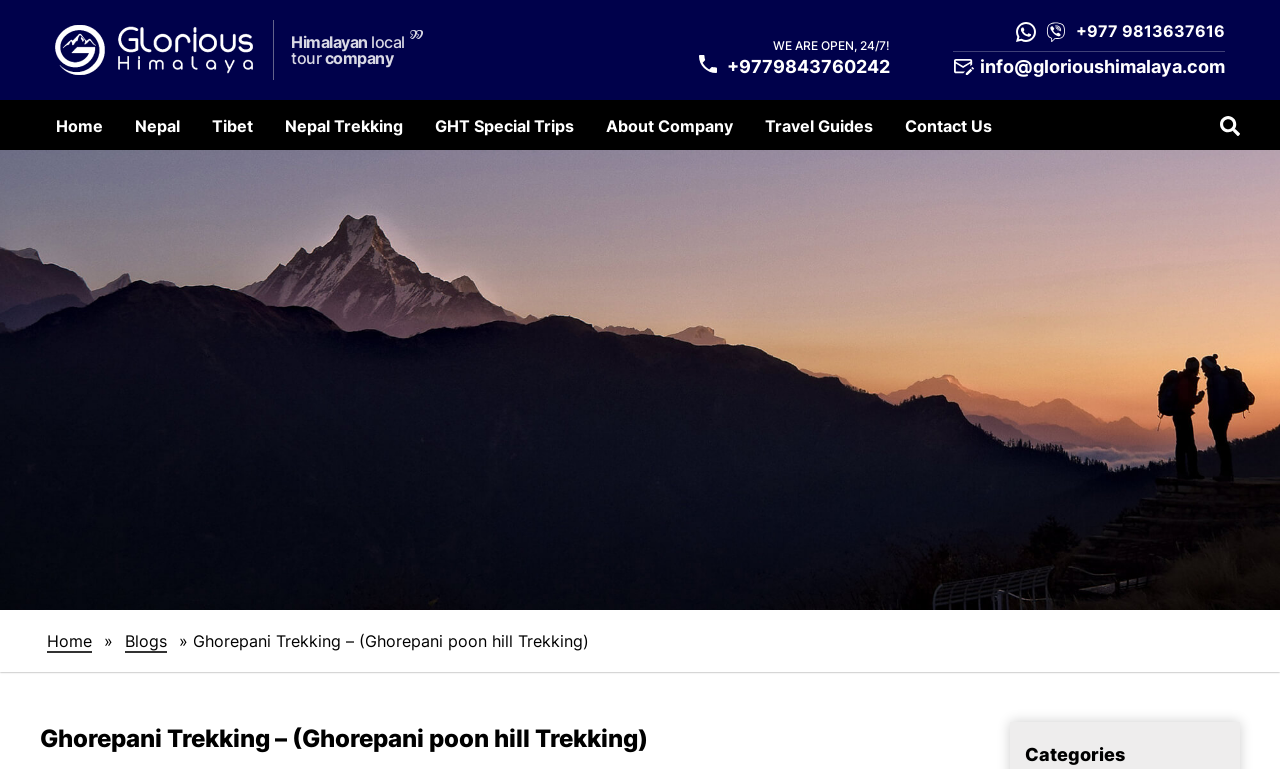Please identify the bounding box coordinates of the element's region that should be clicked to execute the following instruction: "Search for trips". The bounding box coordinates must be four float numbers between 0 and 1, i.e., [left, top, right, bottom].

[0.953, 0.151, 0.969, 0.181]